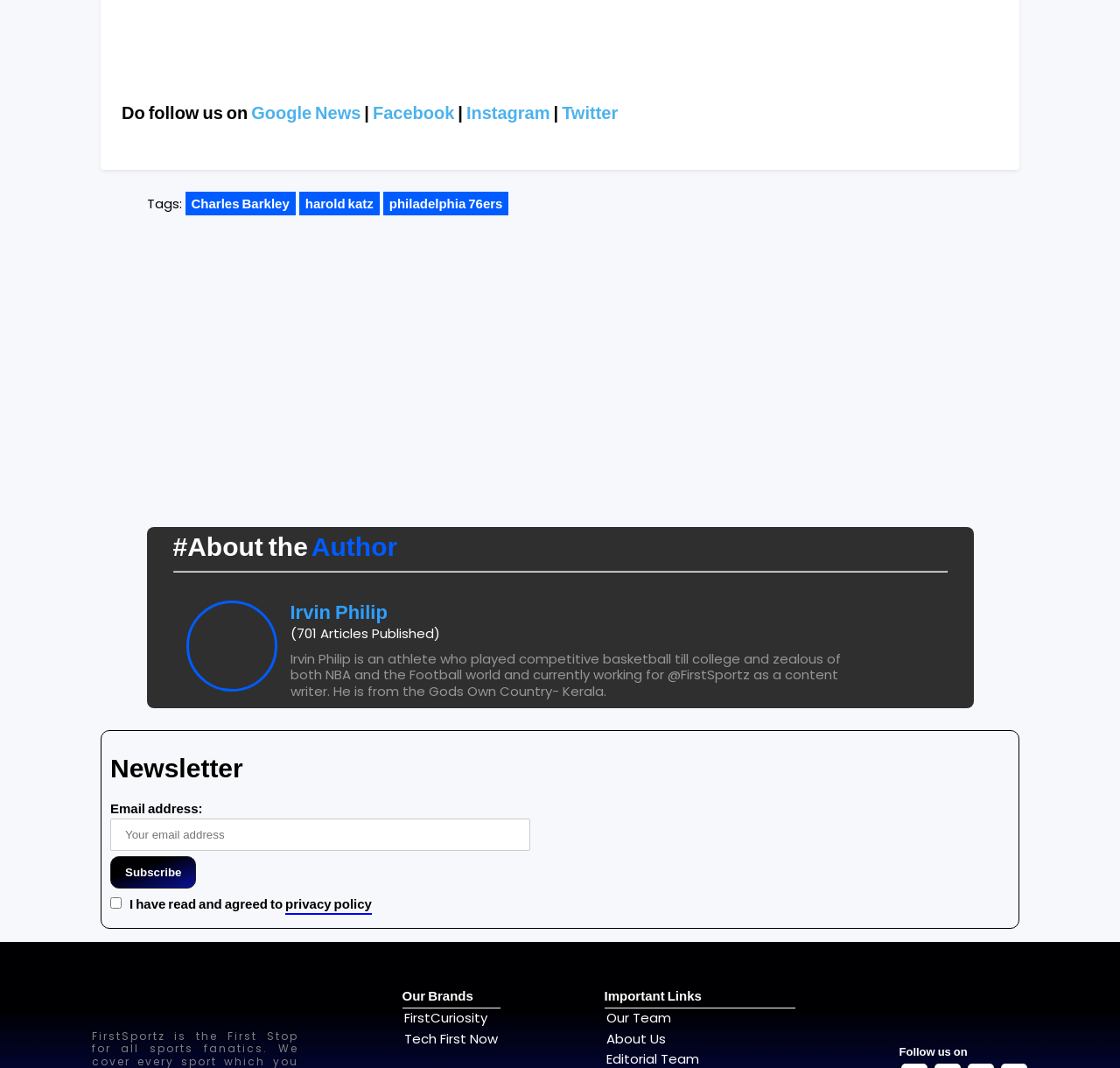Identify the bounding box coordinates of the part that should be clicked to carry out this instruction: "Explore MARNI's Flap Bag collection".

None